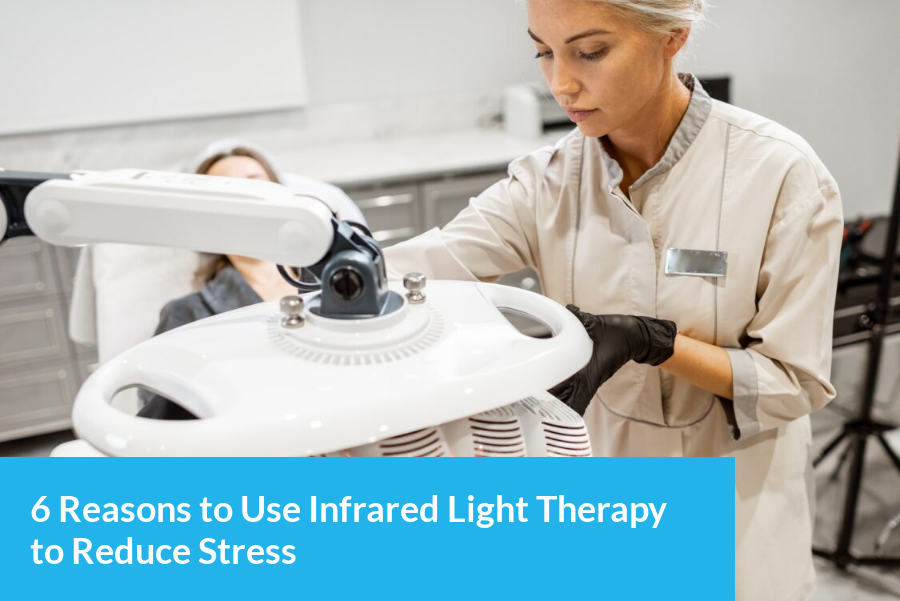Give an elaborate caption for the image.

In a modern wellness clinic setting, a practitioner is seen operating an infrared light therapy device, which is designed to help reduce stress. The professional, dressed in a beige uniform and focused on the task at hand, adjusts the apparatus that emits therapeutic light, showcasing a growing trend in health and wellness. The treatment approach highlights the rising popularity of infrared therapy for its potential benefits, including detoxification and relaxation. Accompanying the image is the title, "6 Reasons to Use Infrared Light Therapy to Reduce Stress," which suggests the significance of this therapy in promoting overall well-being. A serene environment, complemented by neutral tones and softly lit spaces, enhances the calming atmosphere suitable for such treatments.